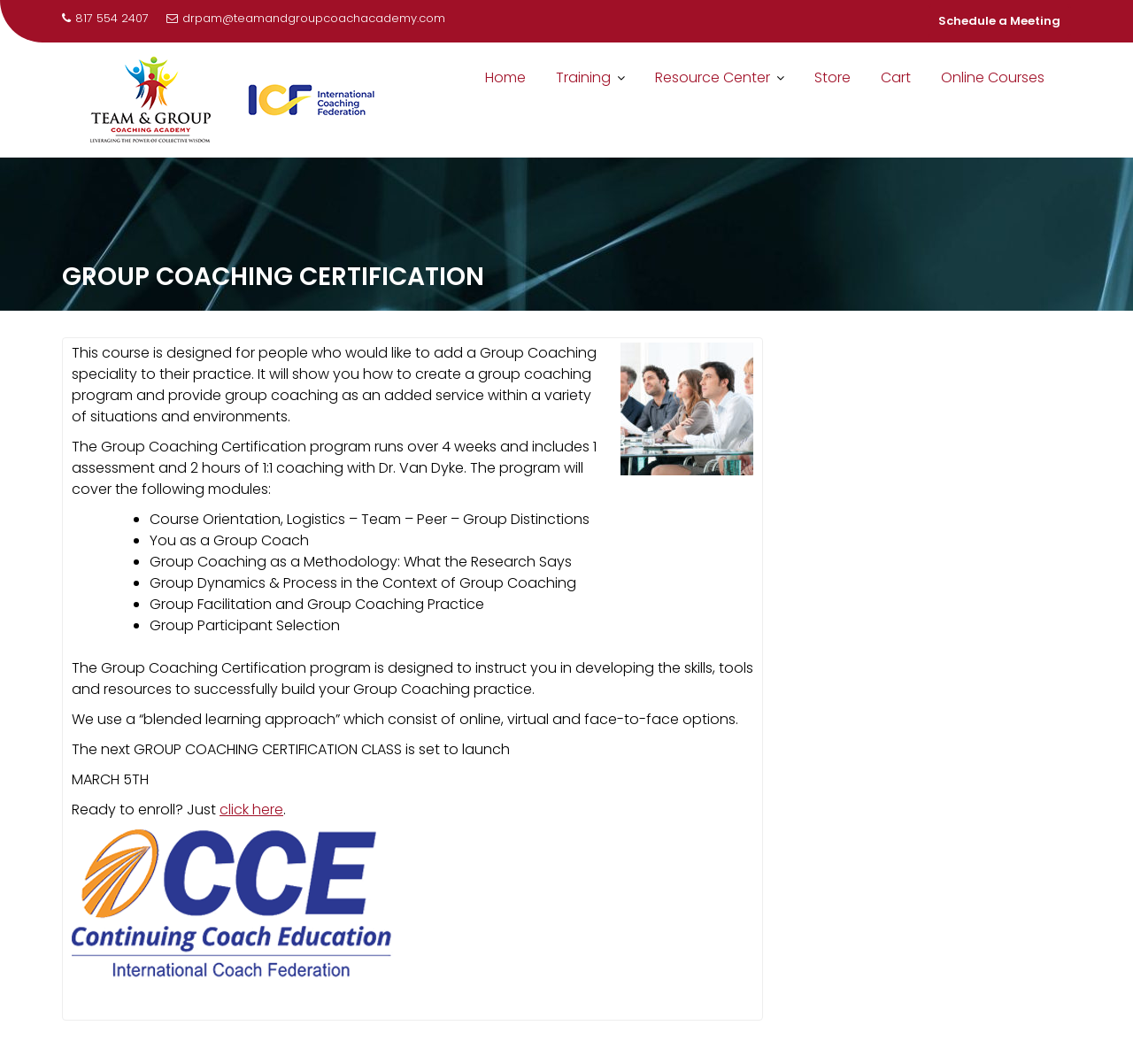Using details from the image, please answer the following question comprehensively:
What is the purpose of the Group Coaching Certification program?

I found the purpose of the program by reading the static text element with the bounding box coordinates [0.063, 0.618, 0.665, 0.657] which states that 'The Group Coaching Certification program is designed to instruct you in developing the skills, tools and resources to successfully build your Group Coaching practice'.